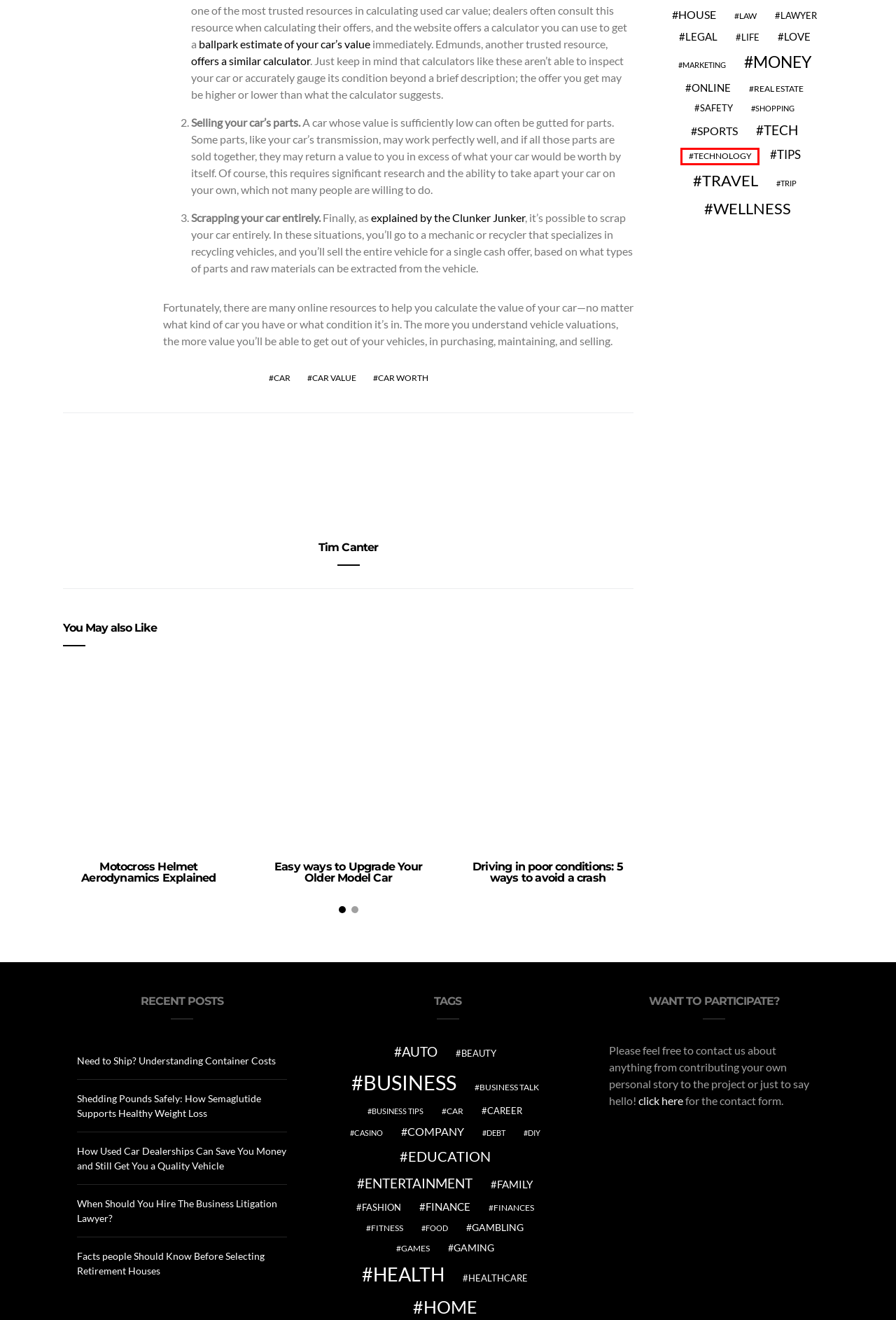Examine the screenshot of a webpage with a red rectangle bounding box. Select the most accurate webpage description that matches the new webpage after clicking the element within the bounding box. Here are the candidates:
A. shopping Archives - All Consuming
B. technology Archives - All Consuming
C. trip Archives - All Consuming
D. house Archives - All Consuming
E. Easy ways to Upgrade Your Older Model Car - All Consuming
F. 4 Signs It’s Finally Time to Buy a New Car - All Consuming
G. Tim Canter, Author at All Consuming
H. car value Archives - All Consuming

B